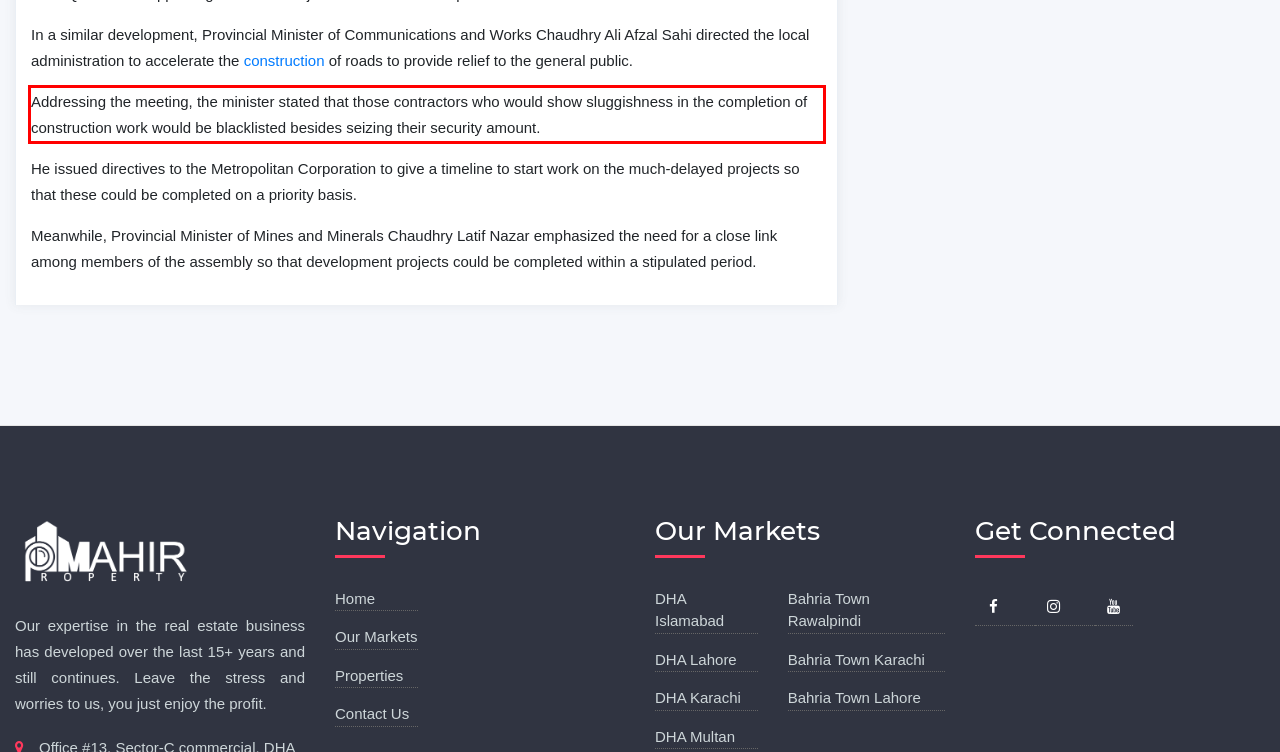Please take the screenshot of the webpage, find the red bounding box, and generate the text content that is within this red bounding box.

Addressing the meeting, the minister stated that those contractors who would show sluggishness in the completion of construction work would be blacklisted besides seizing their security amount.